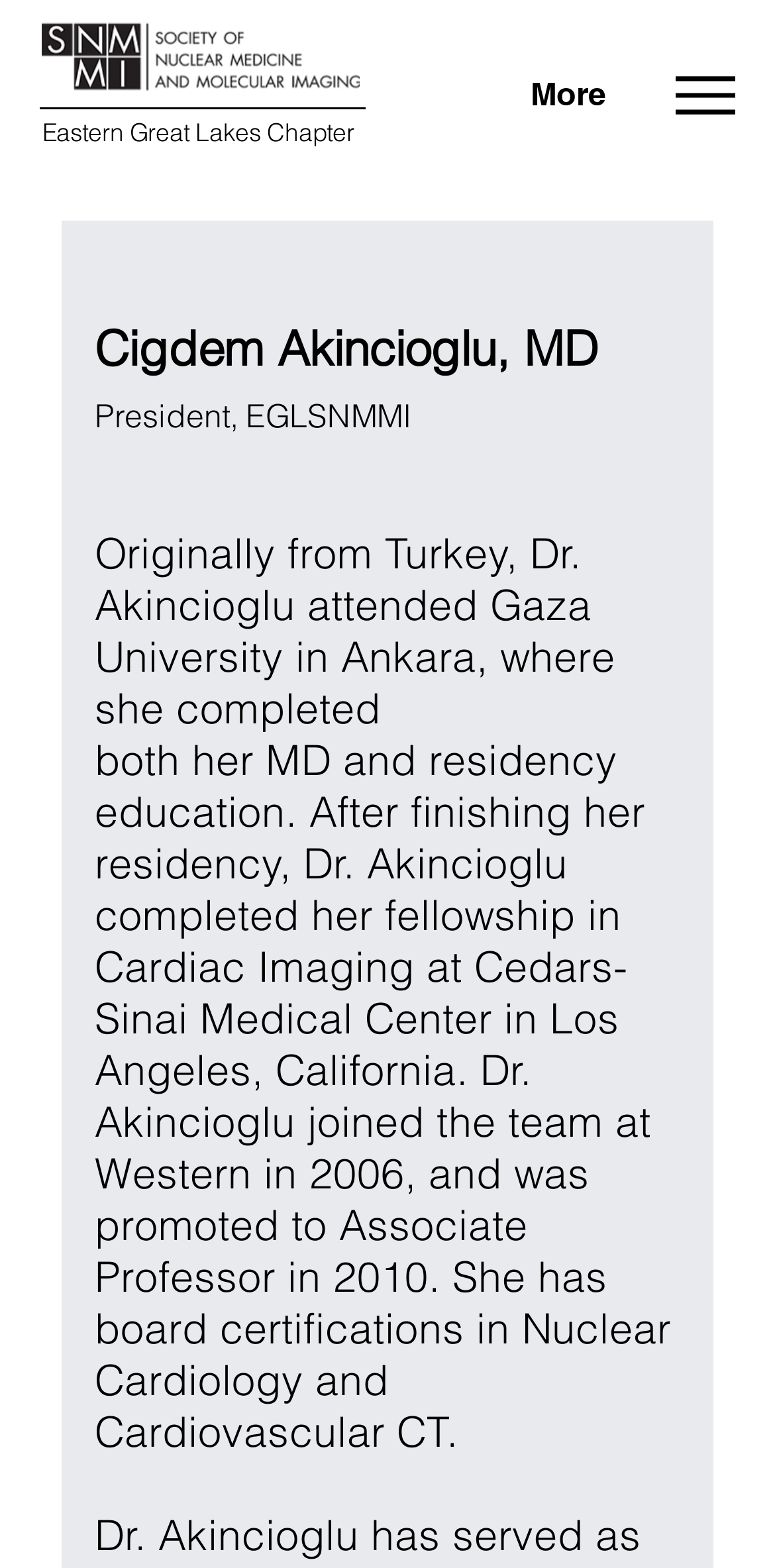What is Dr. Akincioglu's position at Western University?
Please analyze the image and answer the question with as much detail as possible.

I found the answer by reading the biography of Dr. Akincioglu, which mentions that she was promoted to Associate Professor in 2010. This information is located in the StaticText element at coordinates [0.122, 0.468, 0.866, 0.929].